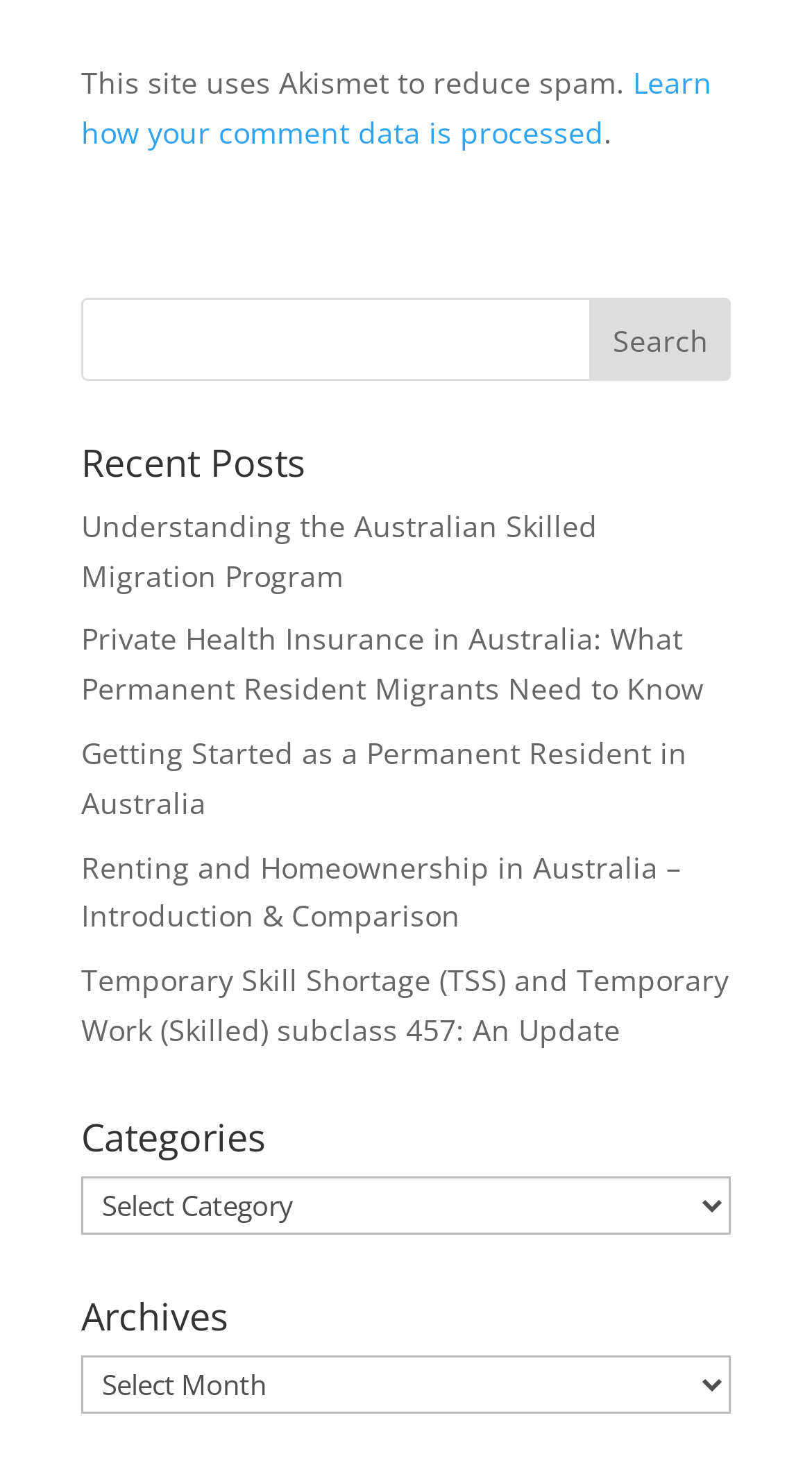Examine the image carefully and respond to the question with a detailed answer: 
What is the purpose of the textbox?

I looked at the textbox and its surrounding elements, including the button labeled 'Search', and inferred that the purpose of the textbox is to input search queries.